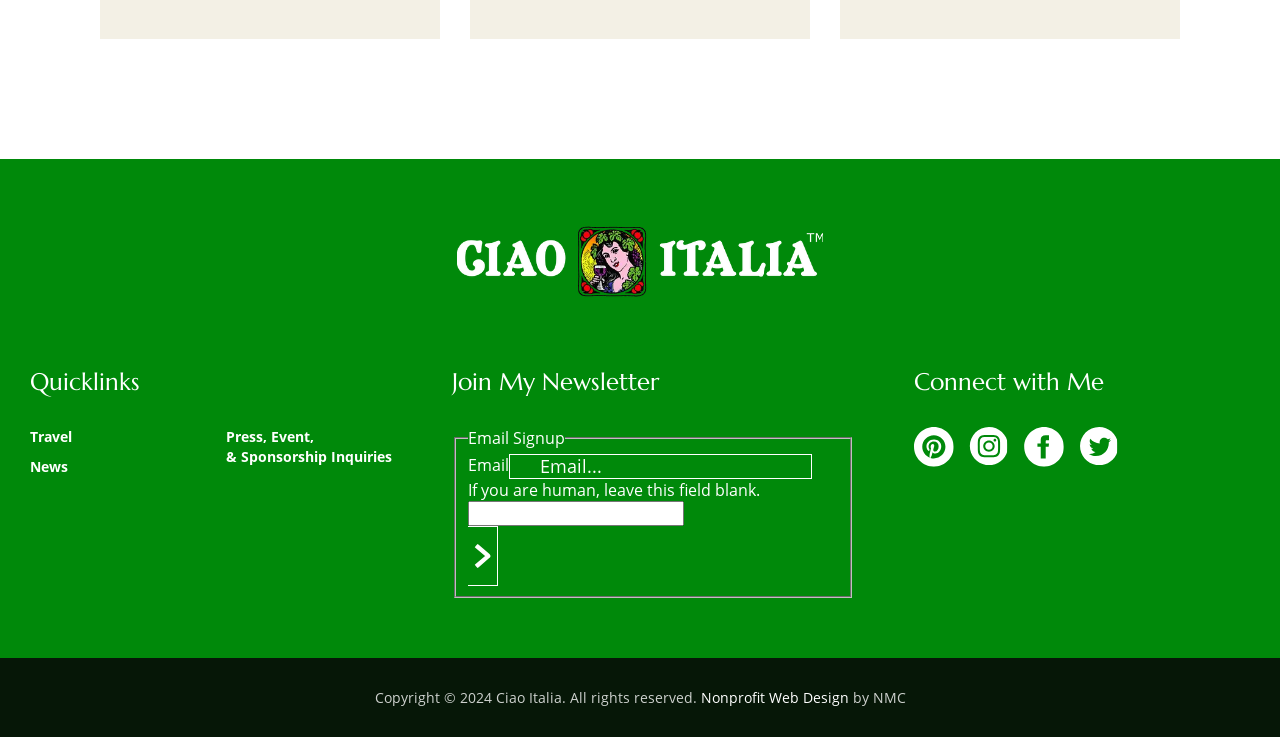Please answer the following question using a single word or phrase: 
What is the name of the website?

Ciao Italia